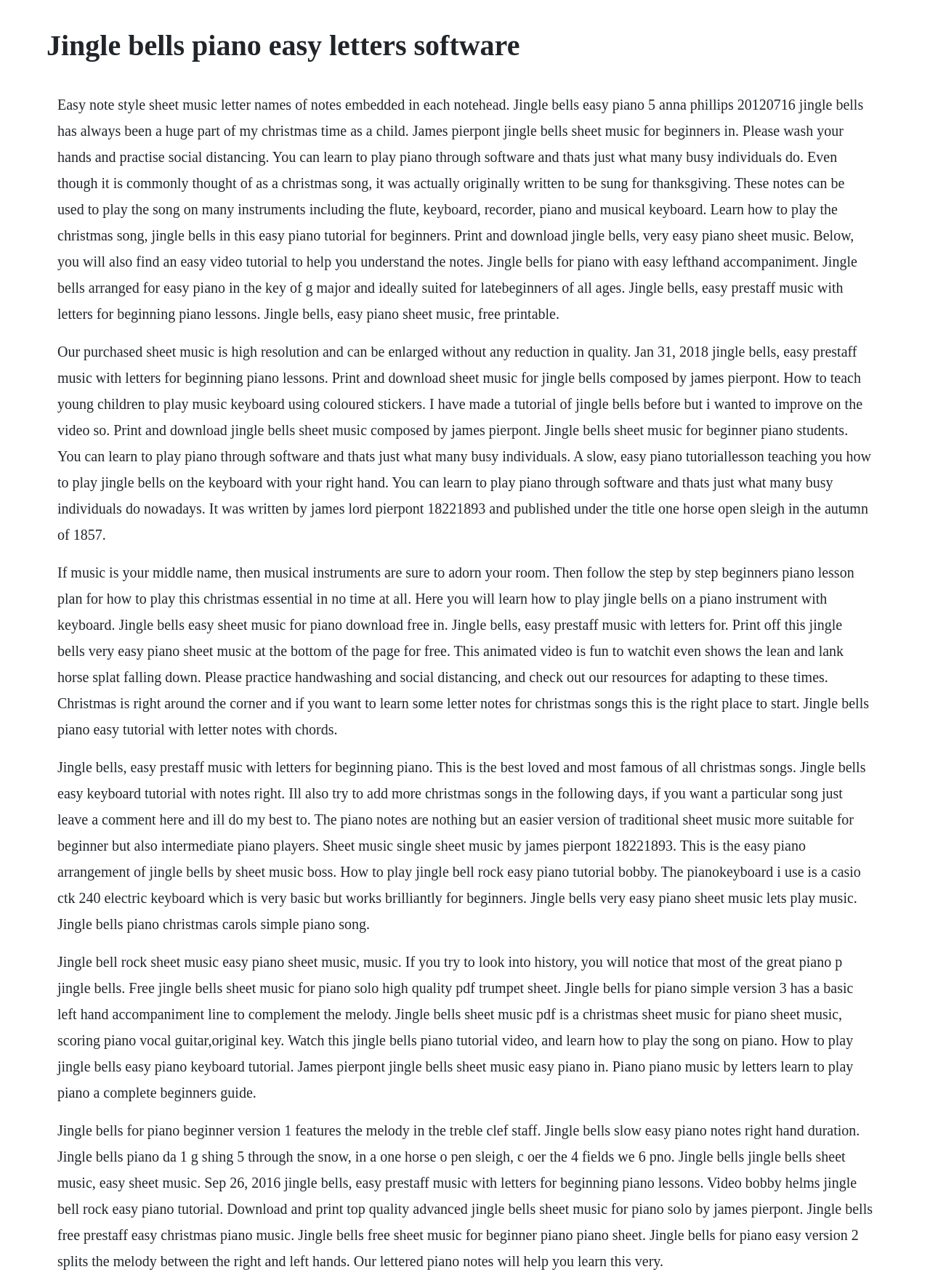What is the purpose of the tutorial on this webpage?
Based on the screenshot, provide your answer in one word or phrase.

To teach how to play Jingle Bells on piano